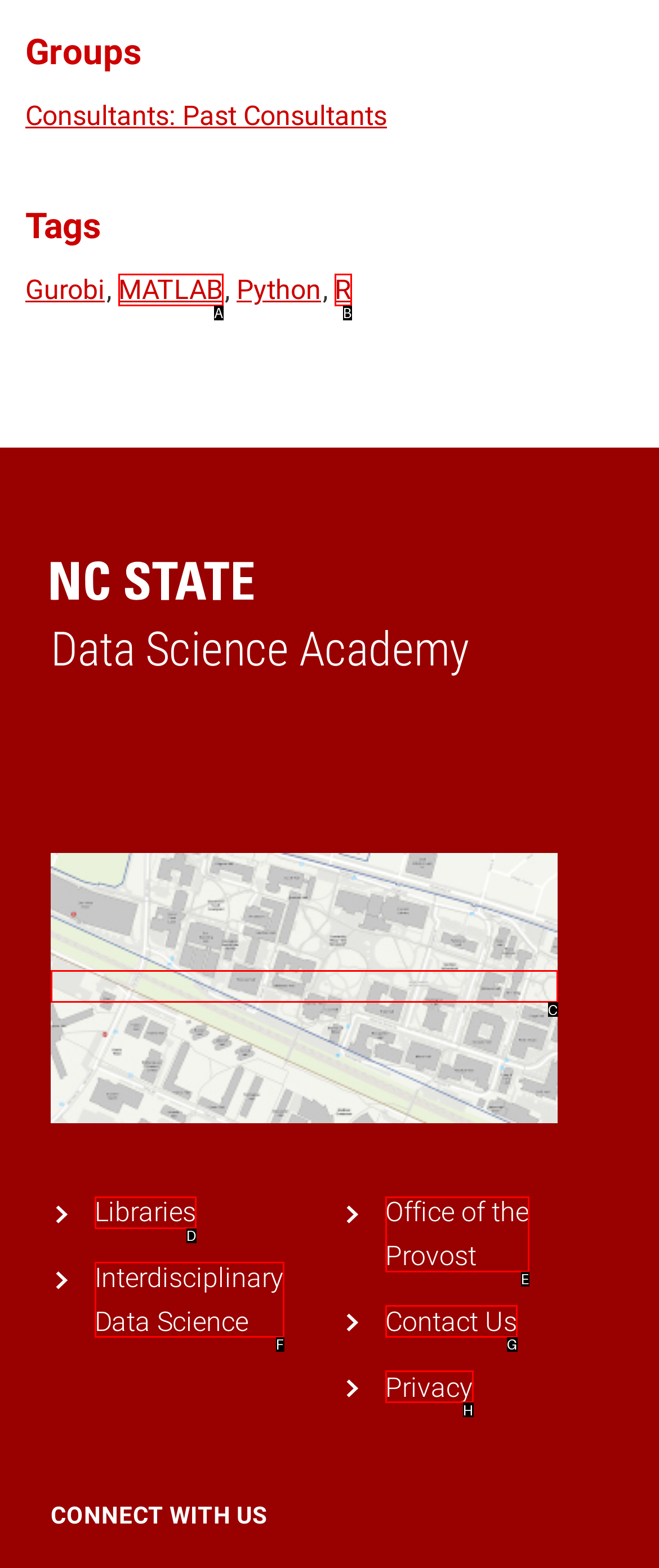Based on the given description: Interdisciplinary Data Science, identify the correct option and provide the corresponding letter from the given choices directly.

F